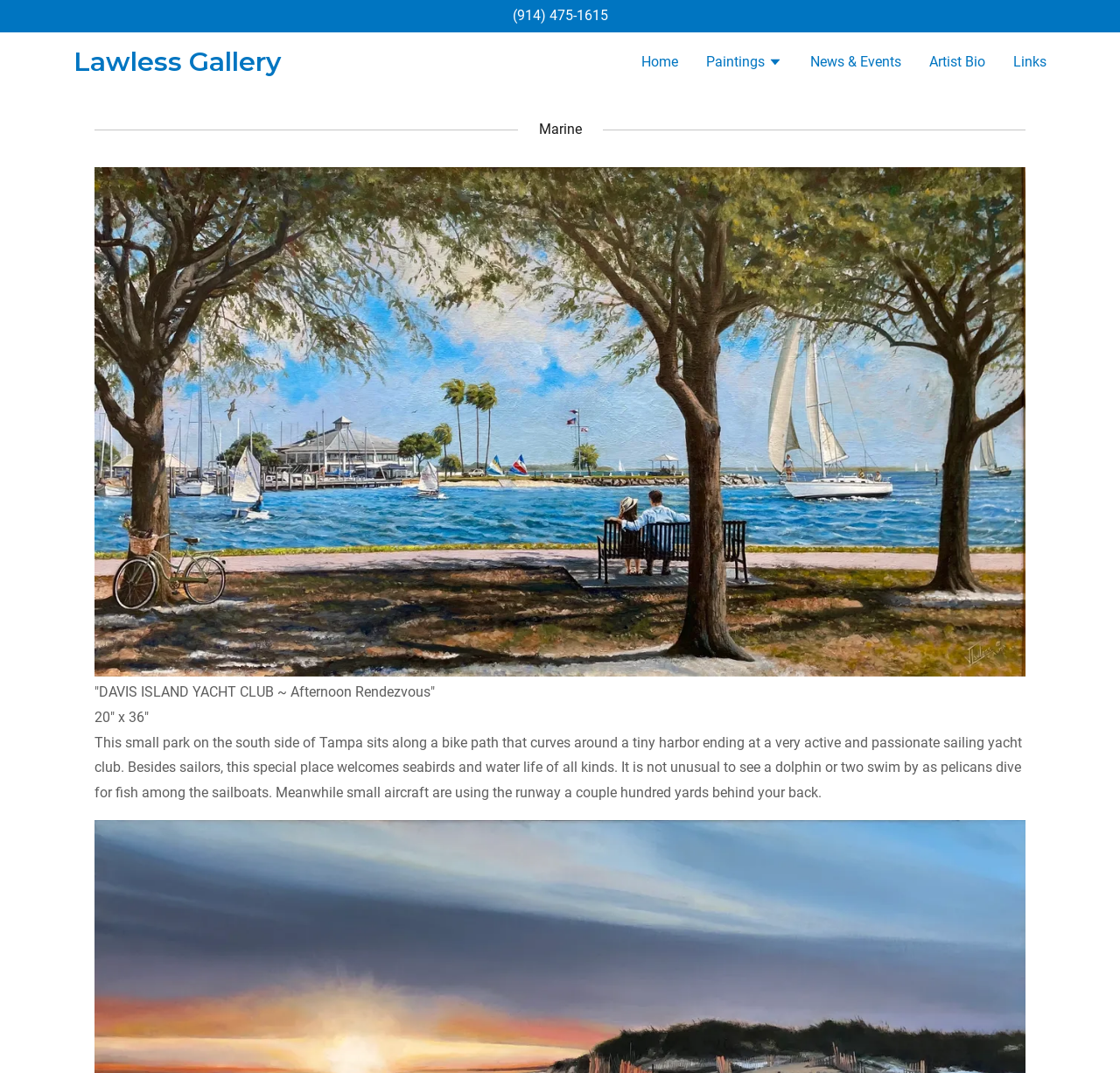What type of aircraft are mentioned in the description?
Answer the question based on the image using a single word or a brief phrase.

small aircraft